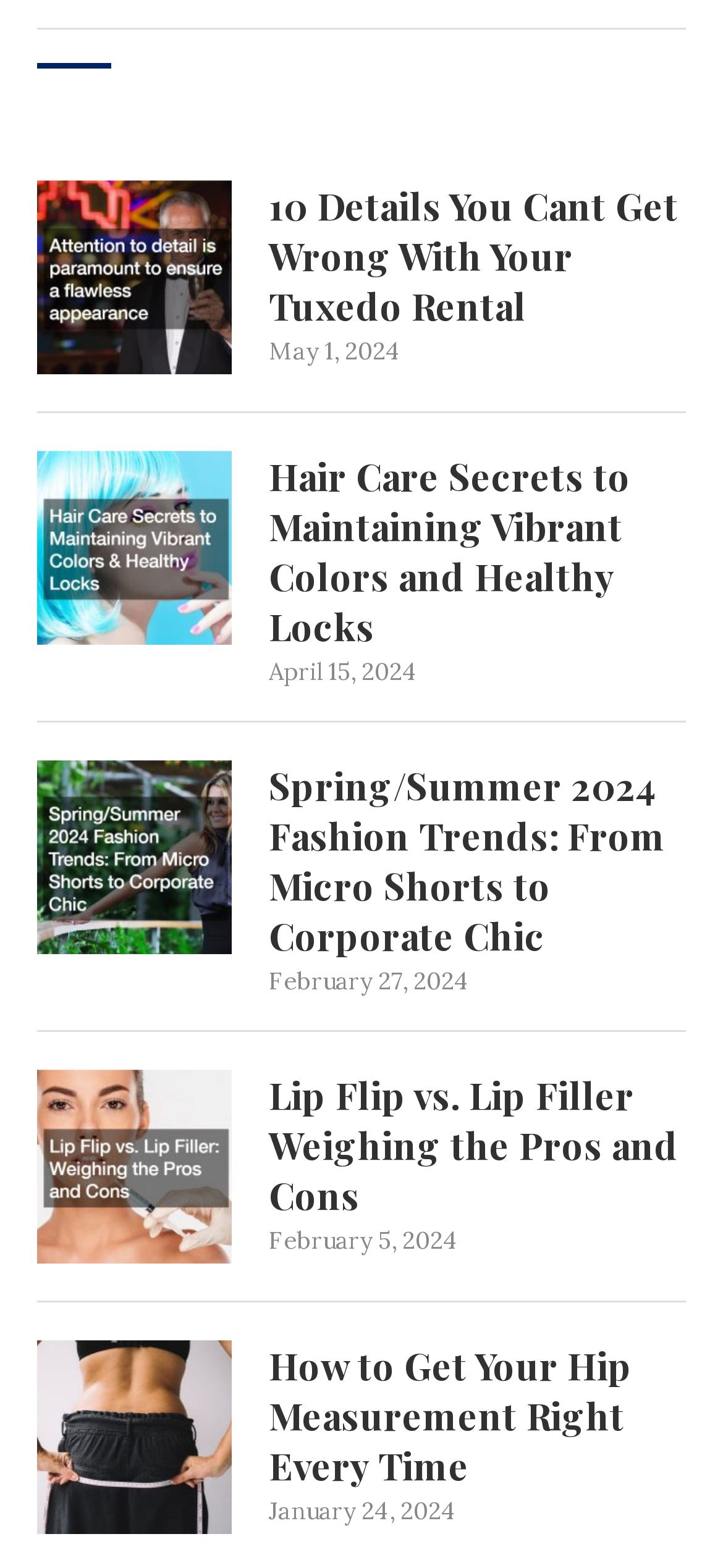What is the title of the latest article?
From the image, respond with a single word or phrase.

10 Details You Cant Get Wrong With Your Tuxedo Rental